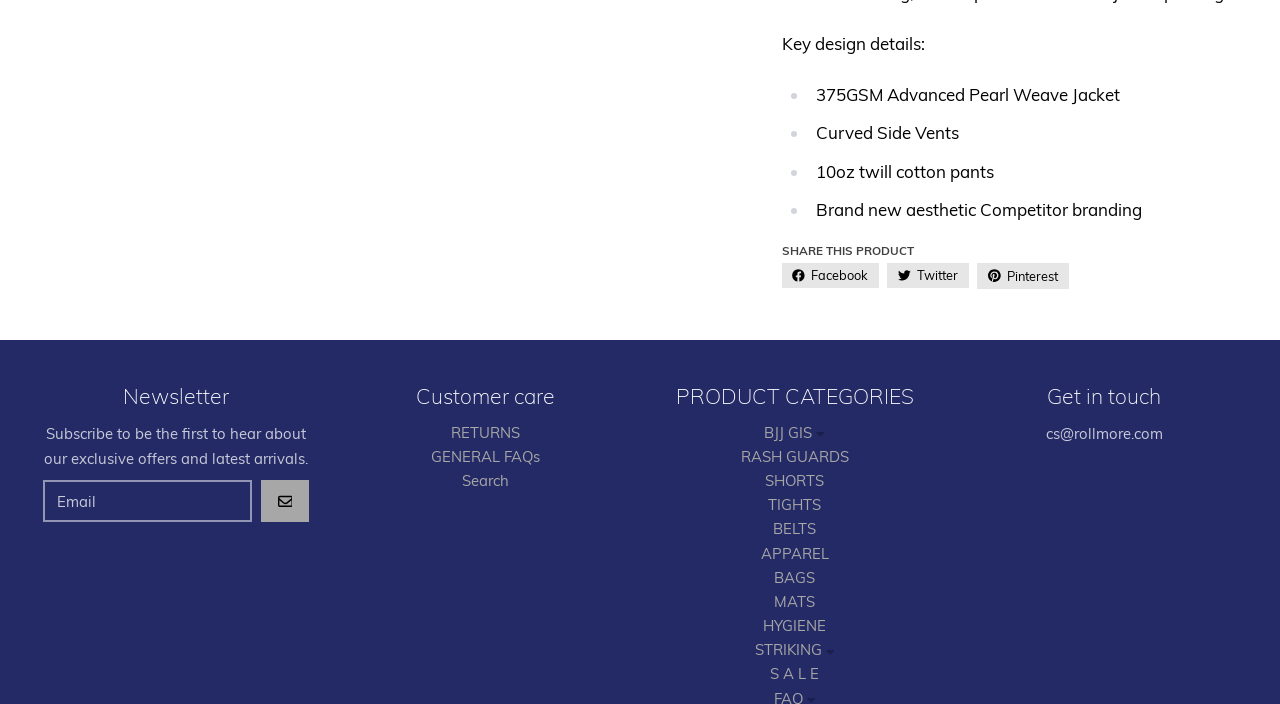Identify the bounding box coordinates of the area that should be clicked in order to complete the given instruction: "Subscribe to the newsletter". The bounding box coordinates should be four float numbers between 0 and 1, i.e., [left, top, right, bottom].

[0.204, 0.682, 0.242, 0.742]